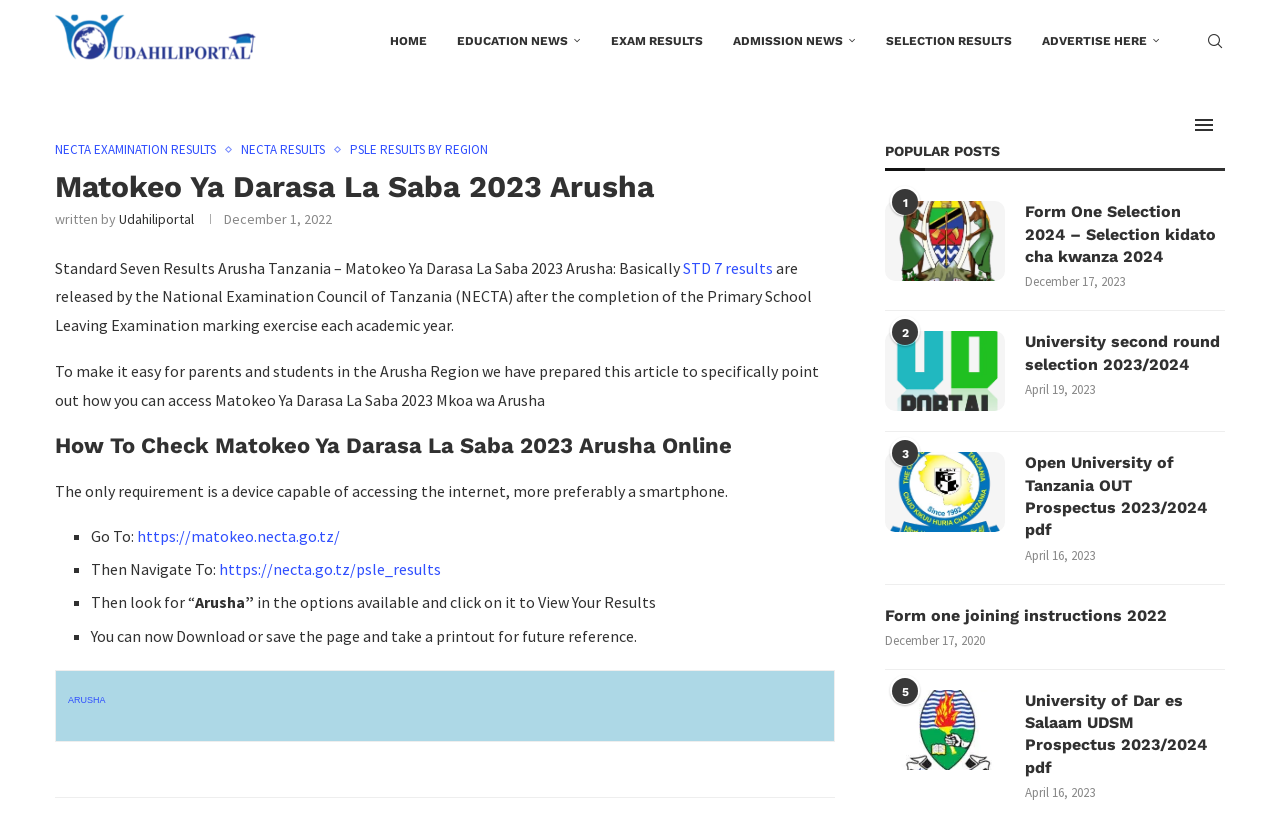Identify the text that serves as the heading for the webpage and generate it.

Matokeo Ya Darasa La Saba 2023 Arusha